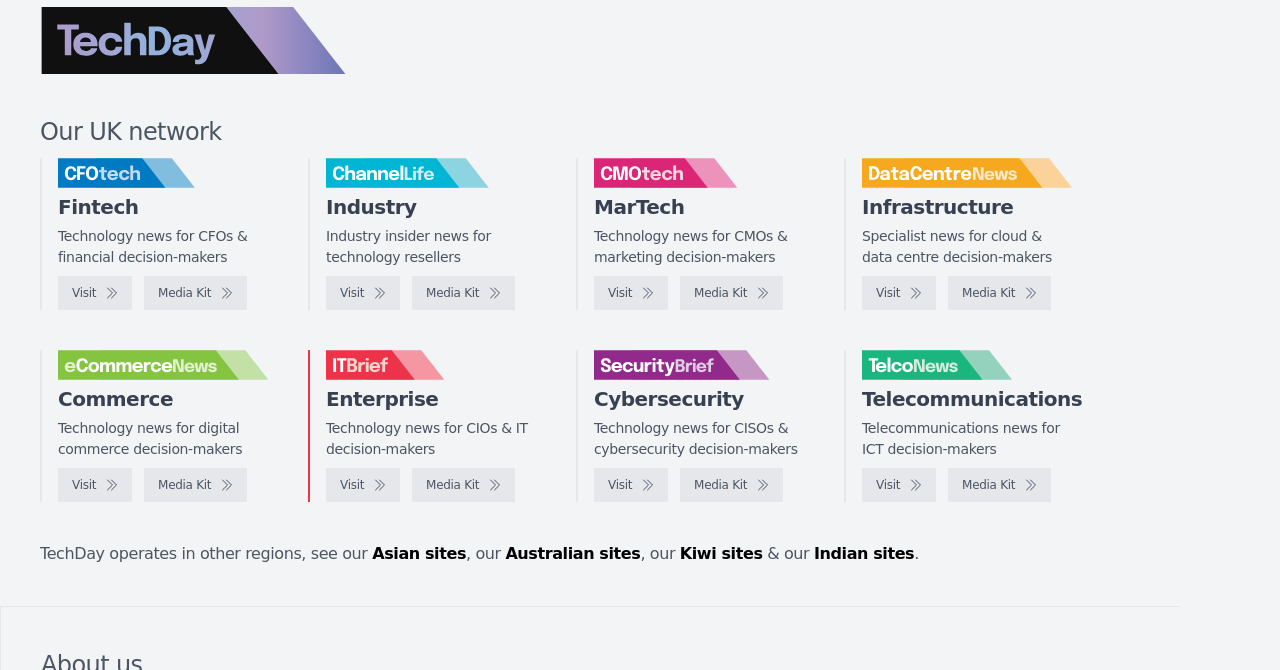What is the logo above 'Our UK network'?
From the screenshot, provide a brief answer in one word or phrase.

TechDay logo